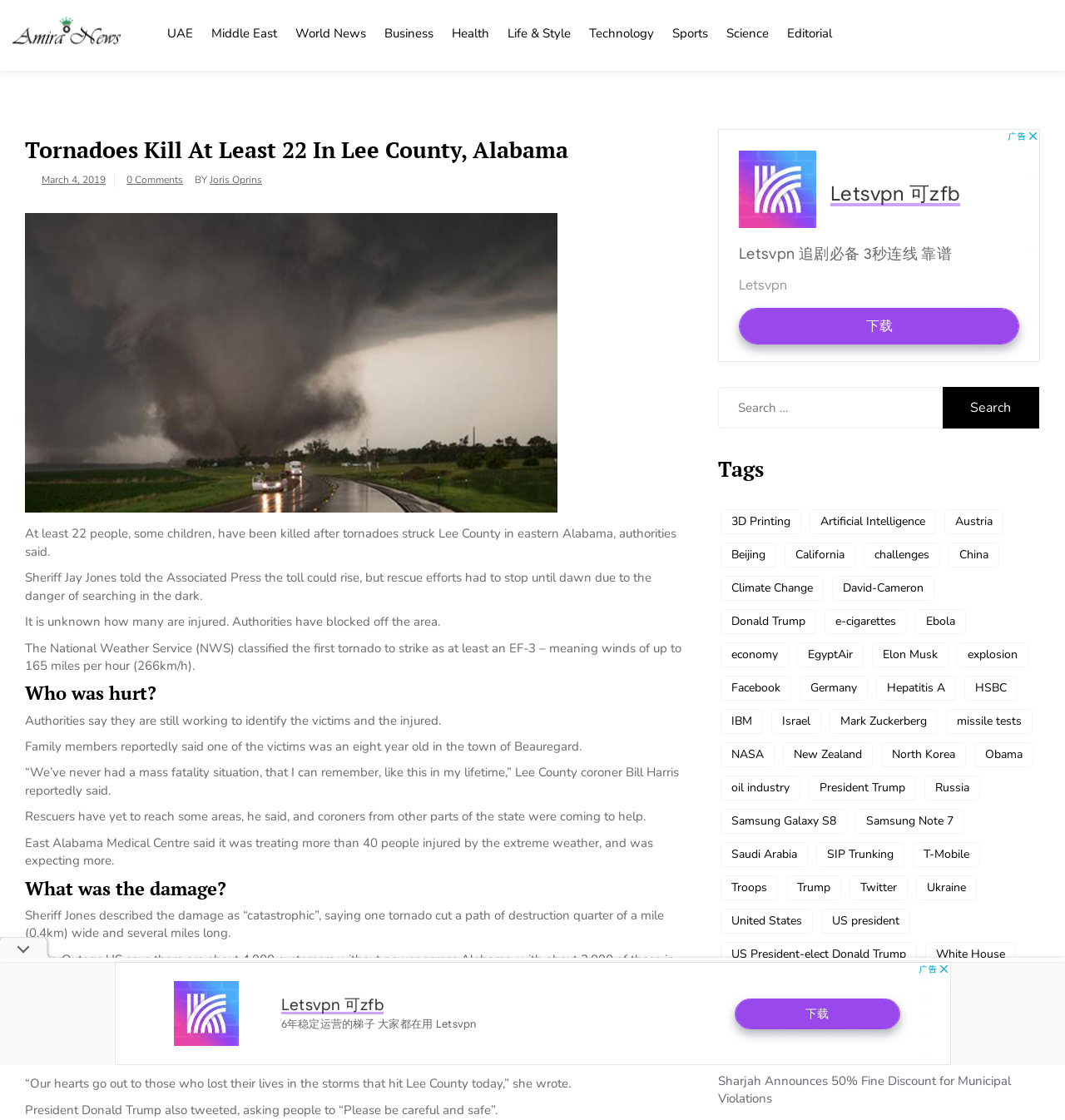Find the bounding box coordinates of the element to click in order to complete the given instruction: "Read the article 'Tornadoes Kill At Least 22 In Lee County, Alabama'."

[0.023, 0.115, 0.651, 0.152]